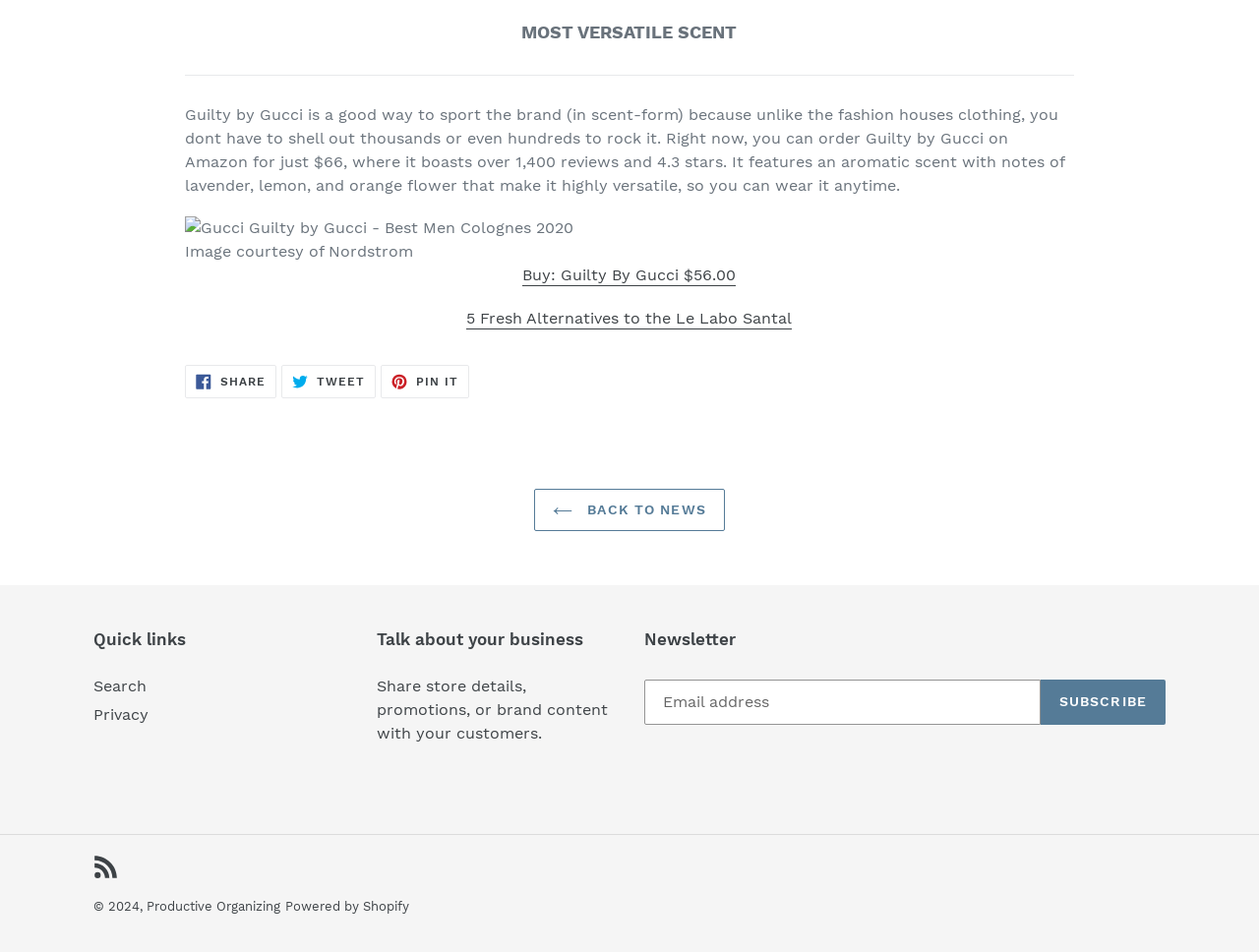Find the bounding box coordinates for the HTML element described as: "Privacy". The coordinates should consist of four float values between 0 and 1, i.e., [left, top, right, bottom].

[0.074, 0.74, 0.118, 0.76]